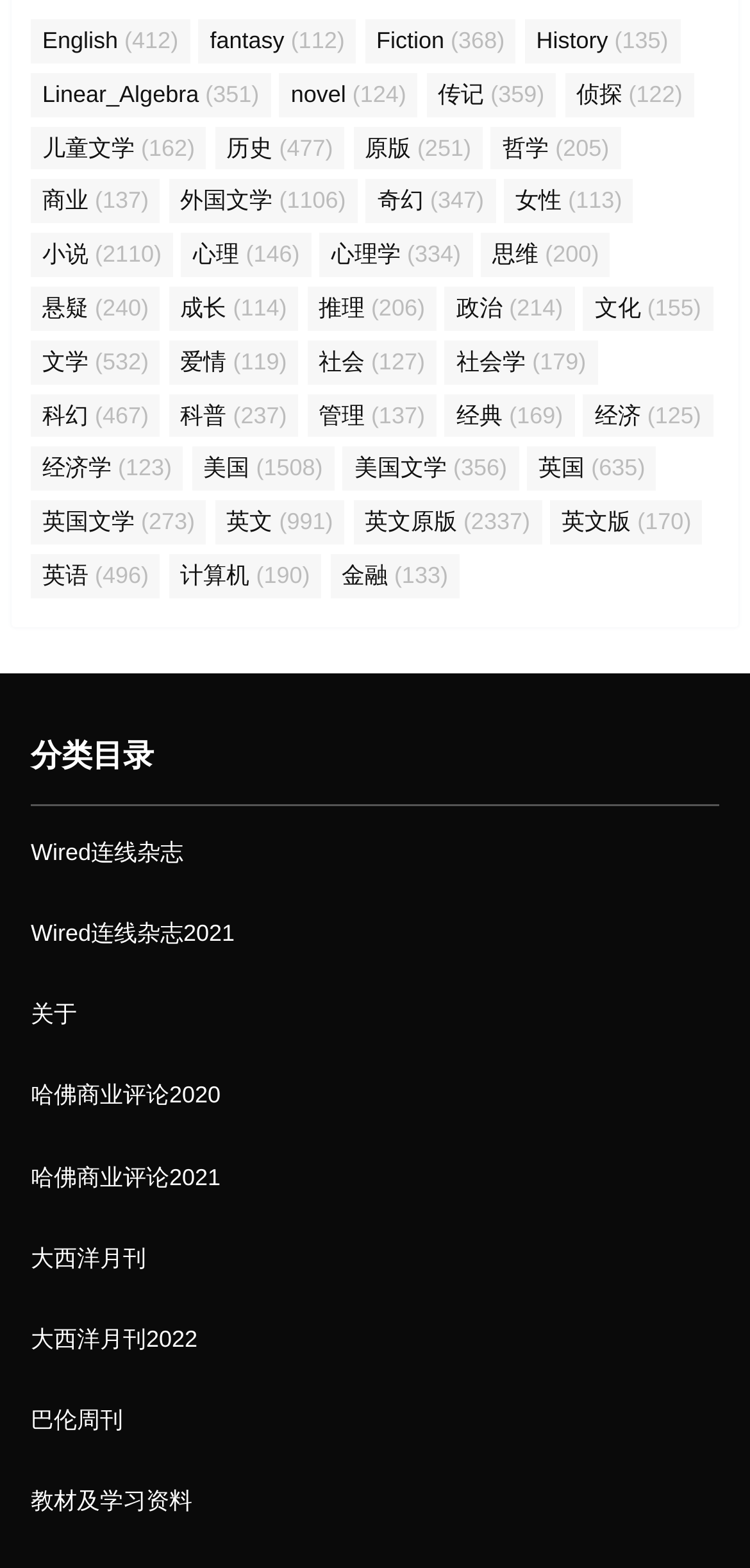Please provide a detailed answer to the question below by examining the image:
How many categories are available on this webpage?

I counted the number of links on the webpage, each representing a category, and found that there are 658 categories in total.